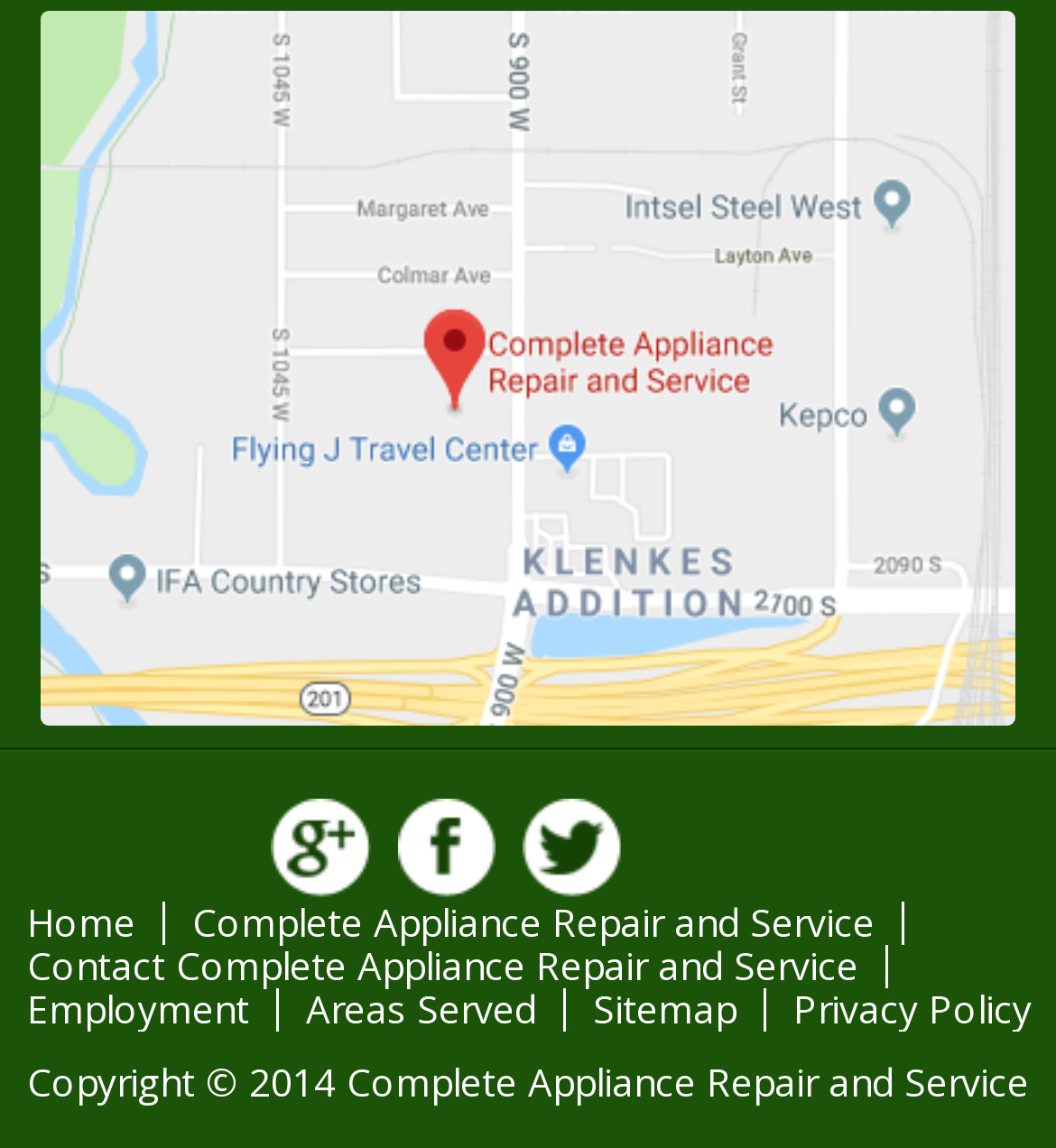Identify the bounding box coordinates for the region to click in order to carry out this instruction: "Visit Google Plus". Provide the coordinates using four float numbers between 0 and 1, formatted as [left, top, right, bottom].

[0.256, 0.695, 0.351, 0.785]